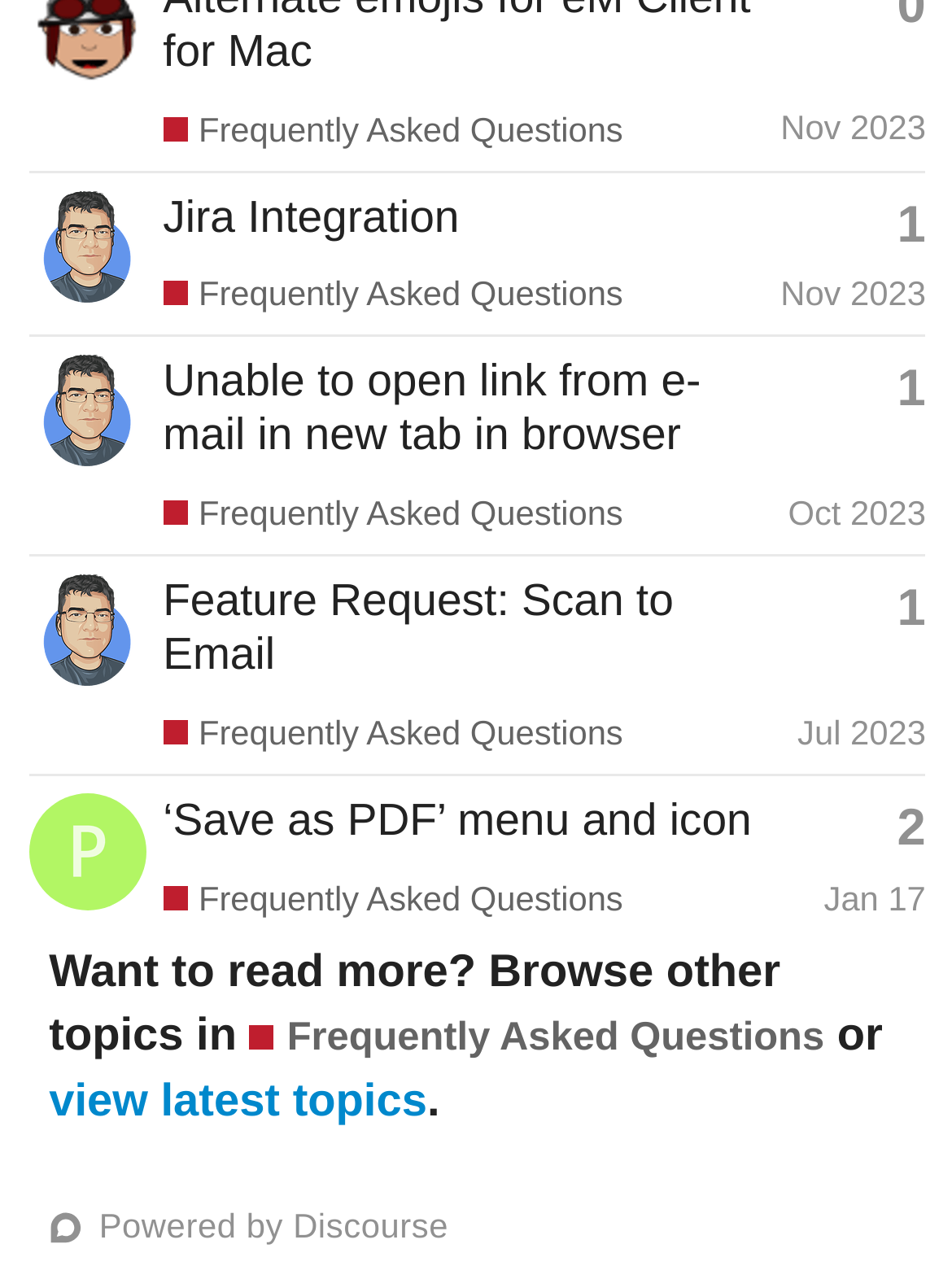How many replies does the fourth topic have?
Give a single word or phrase as your answer by examining the image.

2